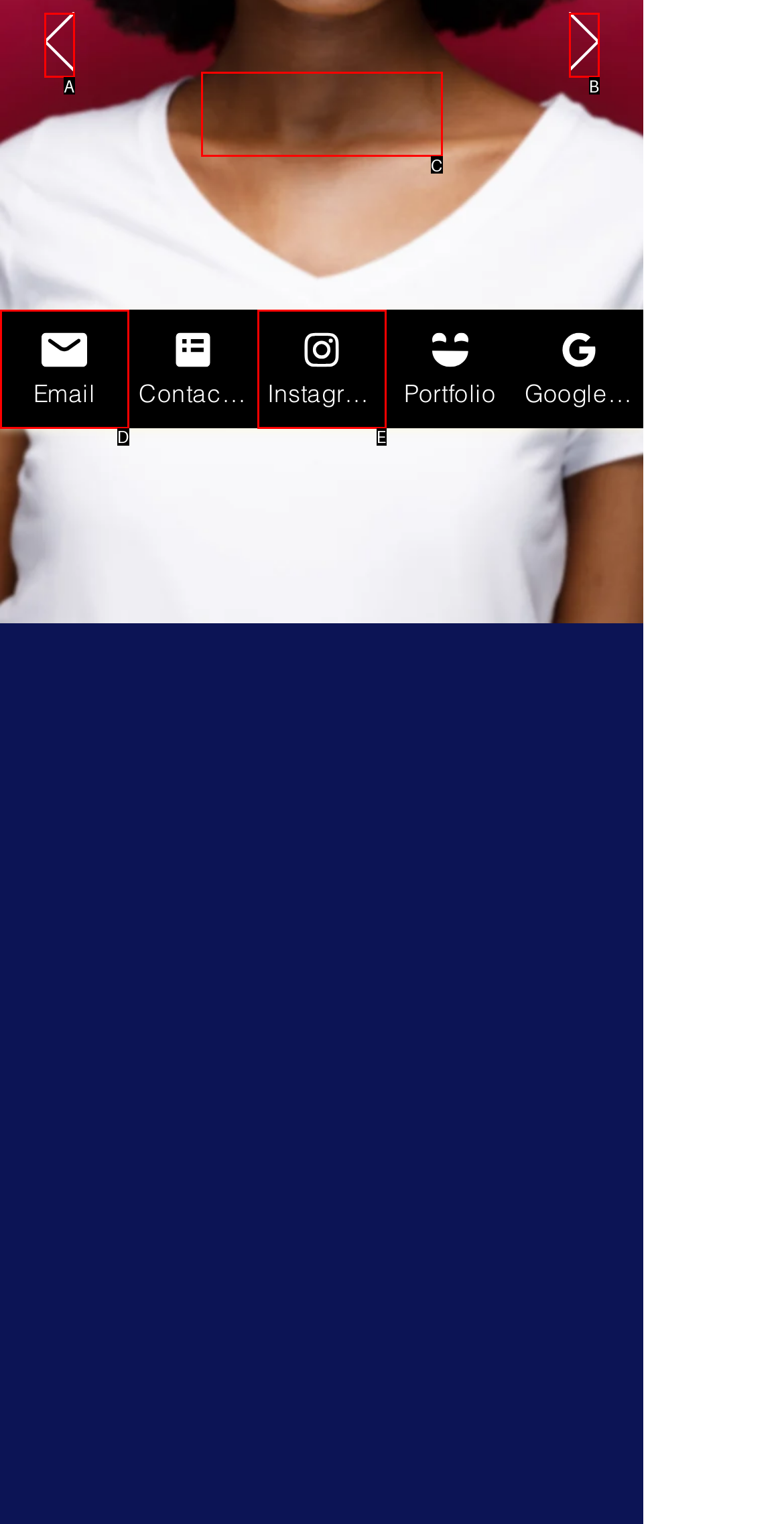Choose the option that matches the following description: Contact
Reply with the letter of the selected option directly.

C